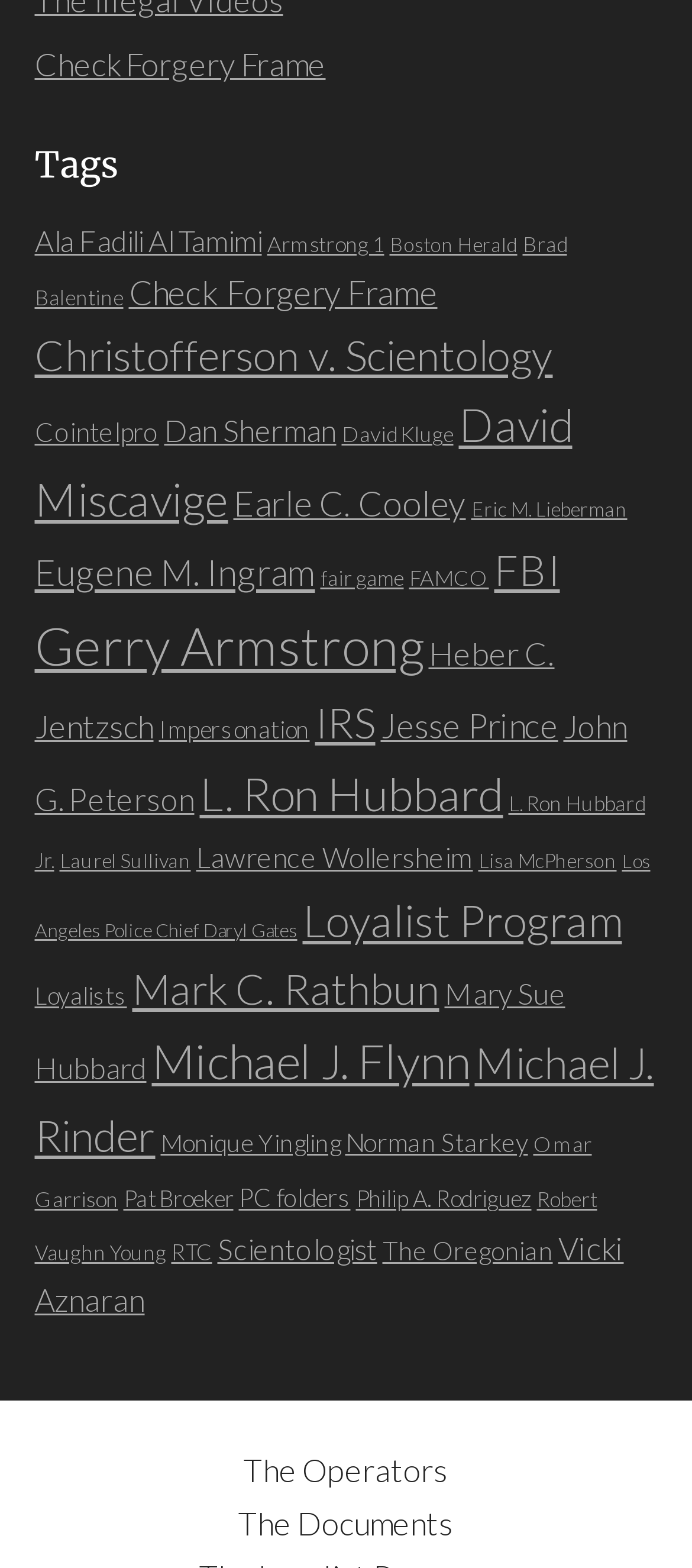Answer the question with a brief word or phrase:
How many sub-links are under 'Vicki Aznaran (38 items)'?

2